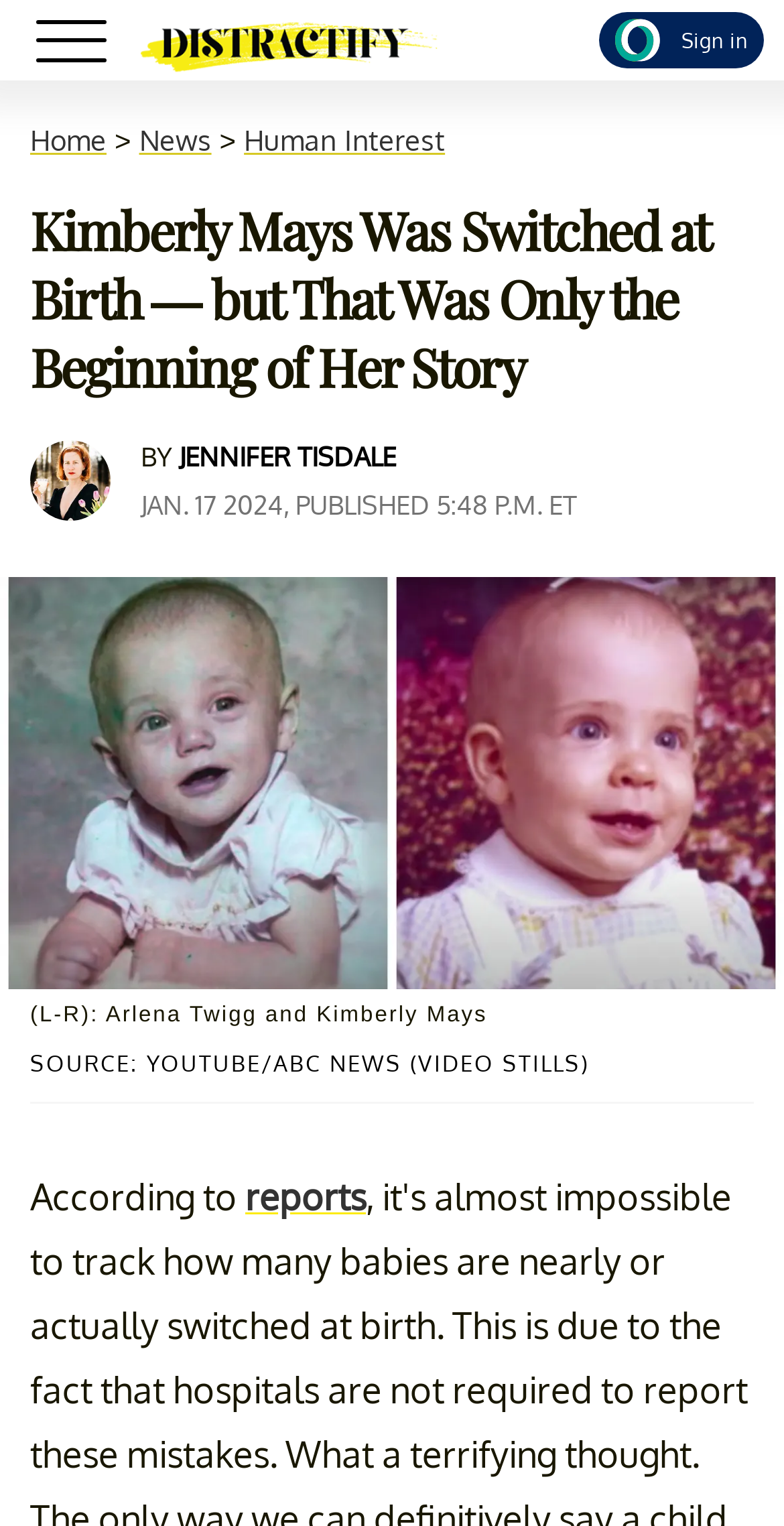From the webpage screenshot, identify the region described by parent_node: toggle name="NavigationMenuToggler". Provide the bounding box coordinates as (top-left x, top-left y, bottom-right x, bottom-right y), with each value being a floating point number between 0 and 1.

[0.036, 0.017, 0.164, 0.043]